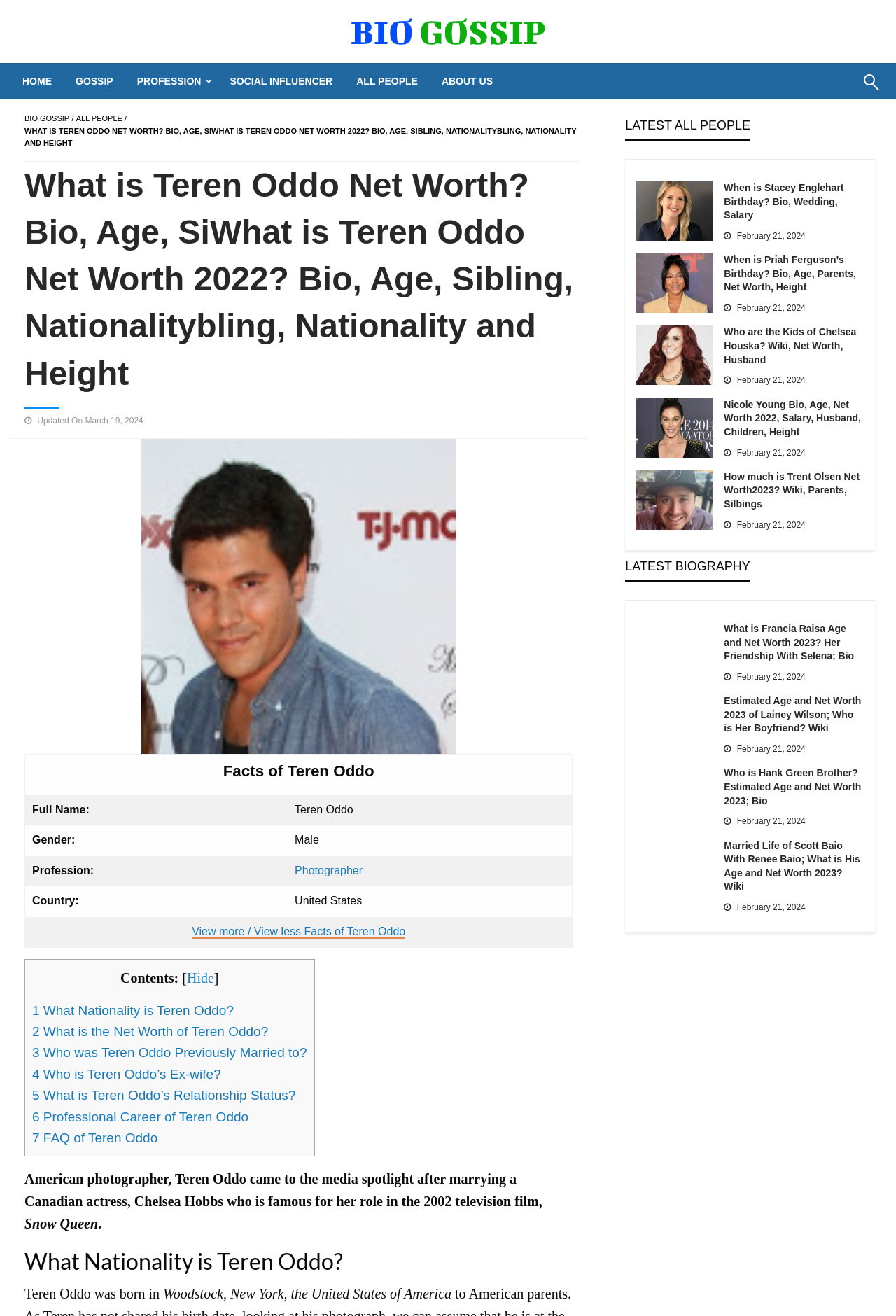Identify the bounding box coordinates for the UI element described as: "Home". The coordinates should be provided as four floats between 0 and 1: [left, top, right, bottom].

[0.012, 0.048, 0.071, 0.075]